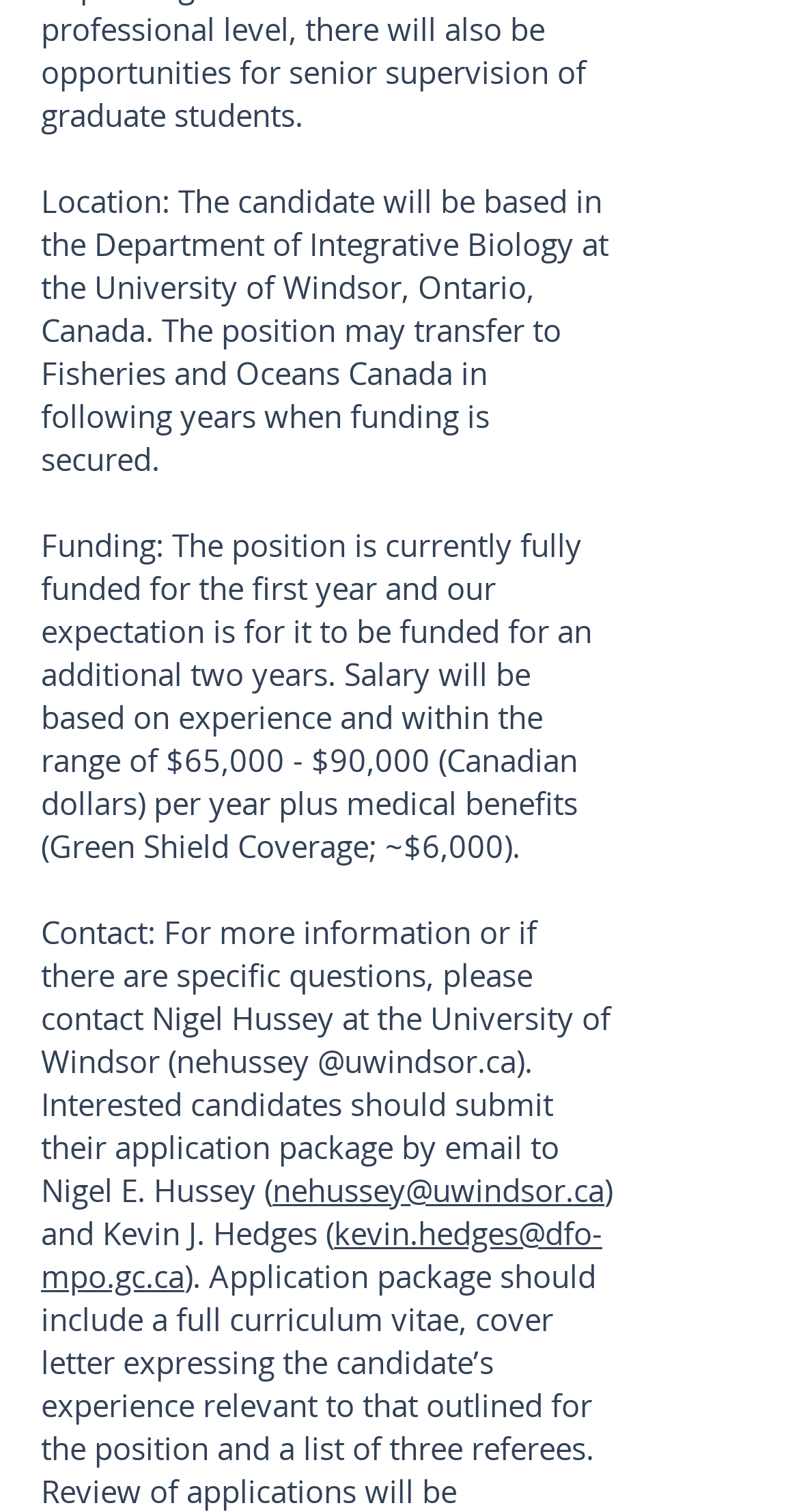Reply to the question with a brief word or phrase: What is the funding duration?

Three years